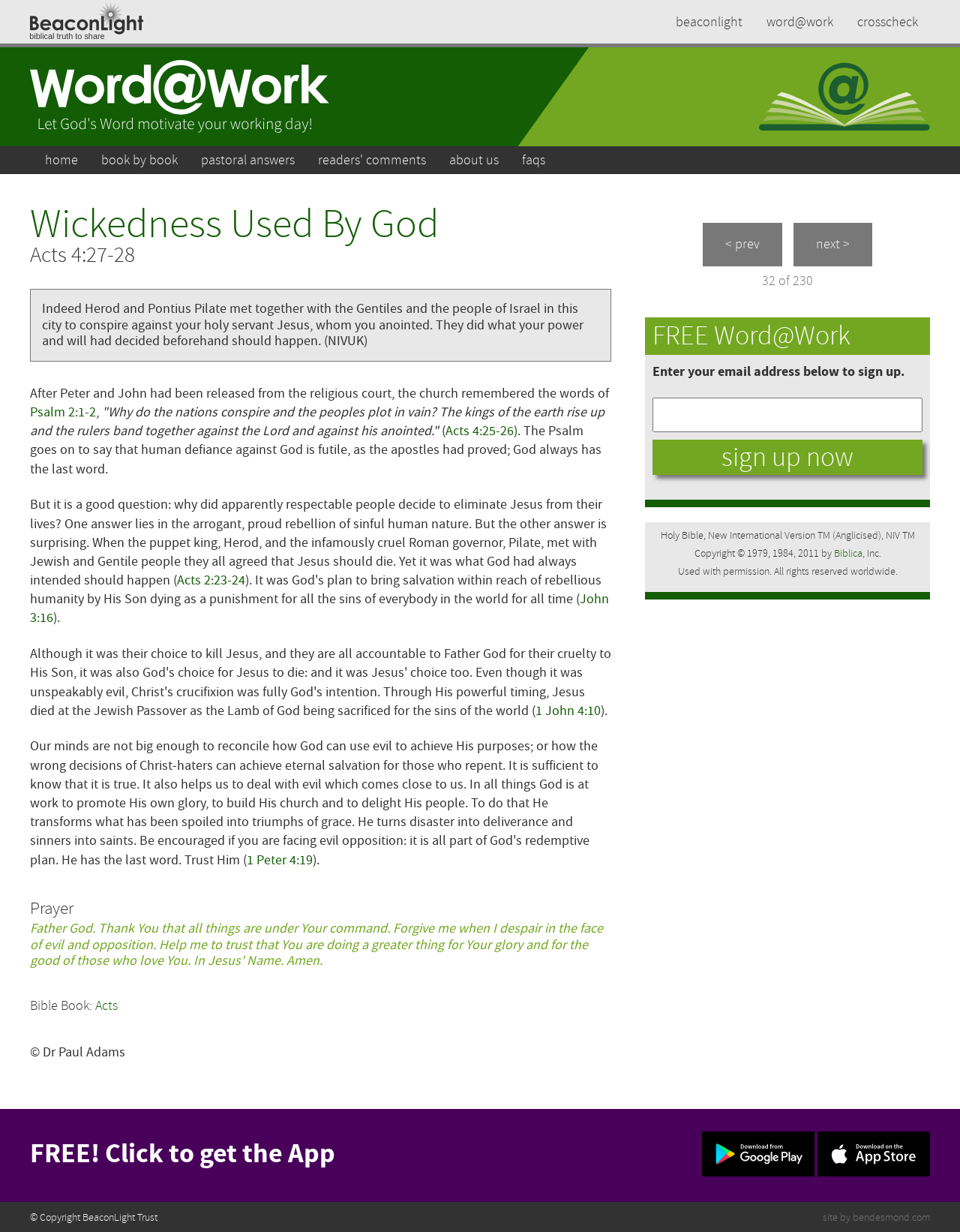Generate a thorough caption that explains the contents of the webpage.

This webpage is about a biblical study on "Wickedness Used By God" from the book of Acts. At the top, there is a logo image and three links to "beaconlight", "word@work", and "crosscheck". Below these links, there is a navigation menu with links to "Home", "book by book", "pastoral answers", "readers' comments", "about us", and "faqs".

The main content of the page is divided into two sections. The first section has a heading "Wickedness Used By God" and includes several paragraphs of text discussing the biblical passage Acts 4:27-28. The text is interspersed with links to other biblical passages, such as Psalm 2:1-2, Acts 4:25-26, and John 3:16.

The second section has a heading "FREE Word@Work" and appears to be a call to action to sign up for a newsletter or subscription. There is a text box to enter an email address and a button to "Sign Up Now". Below this, there is a copyright notice and a statement about the use of the New International Version (NIV) of the Bible.

At the bottom of the page, there is a section with a heading "FREE! Click to get the App" and two links to download an app. Finally, there is a footer section with copyright information and a link to the website of the developer, bendesmond.com.